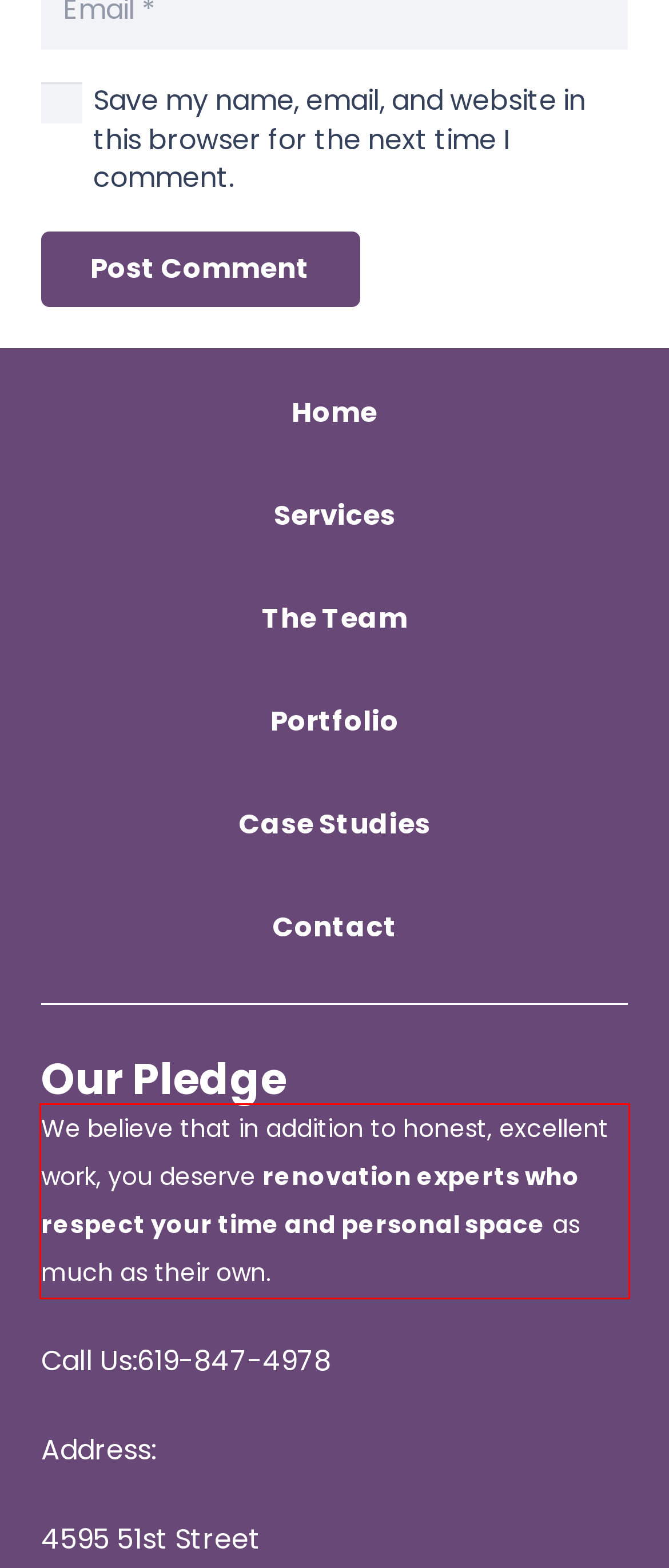Please perform OCR on the text within the red rectangle in the webpage screenshot and return the text content.

We believe that in addition to honest, excellent work, you deserve renovation experts who respect your time and personal space as much as their own.